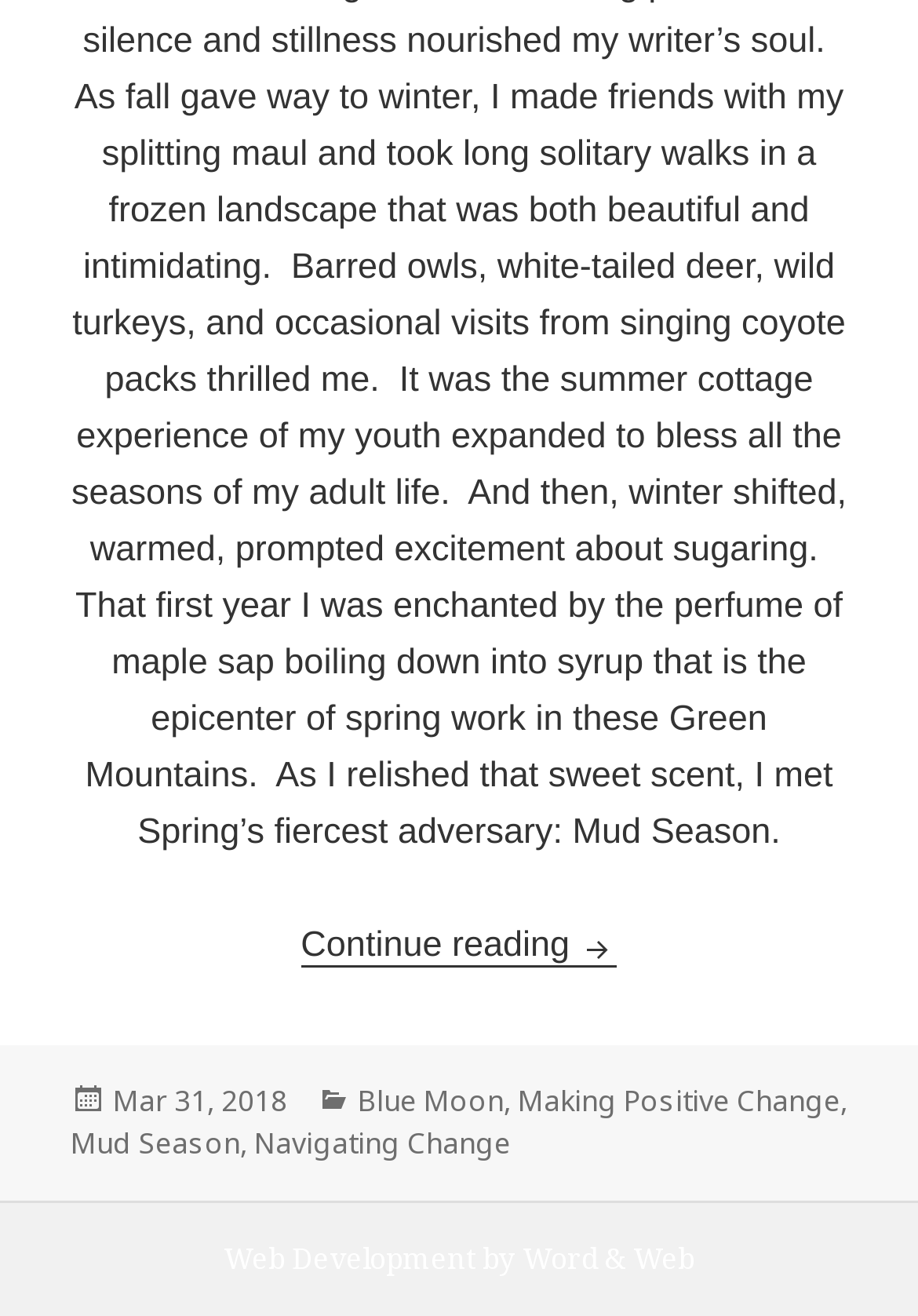What is the company that developed the website?
Refer to the image and give a detailed response to the question.

I found the company name by looking at the bottom of the webpage, where it says 'Web Development by Word & Web'.